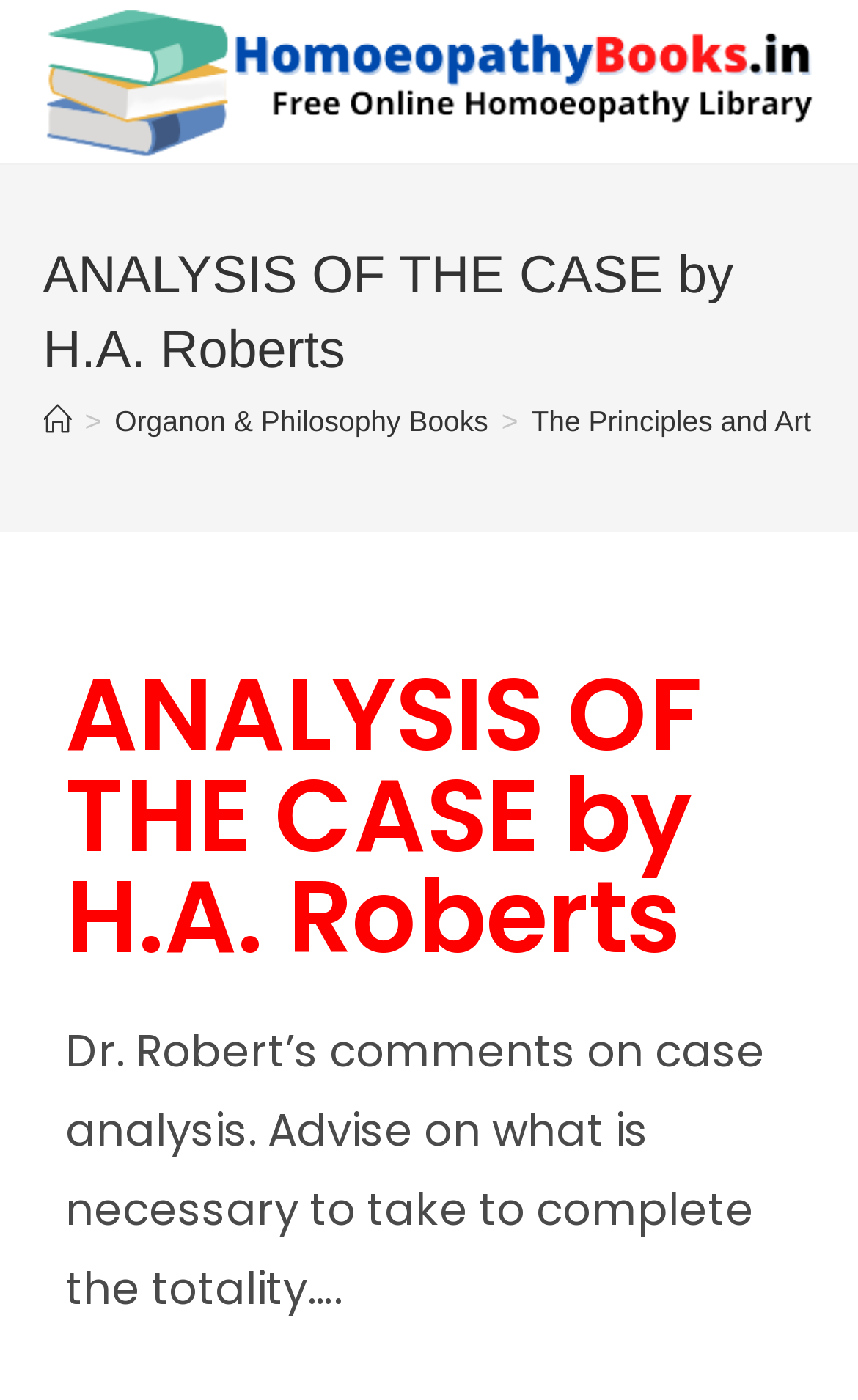Extract the main title from the webpage.

ANALYSIS OF THE CASE by H.A. Roberts